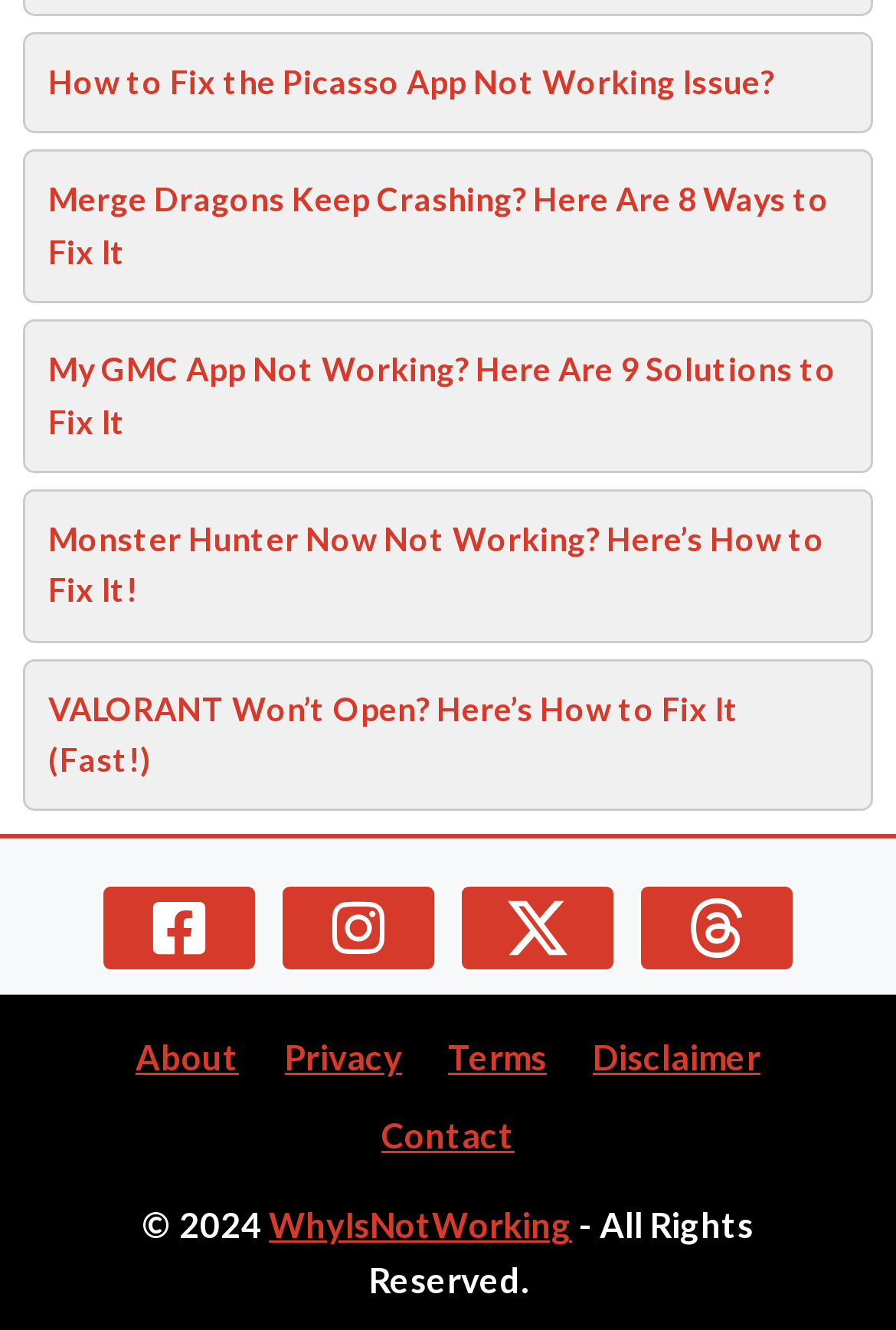Find and indicate the bounding box coordinates of the region you should select to follow the given instruction: "Click on the 'Contact' link".

[0.426, 0.838, 0.574, 0.87]